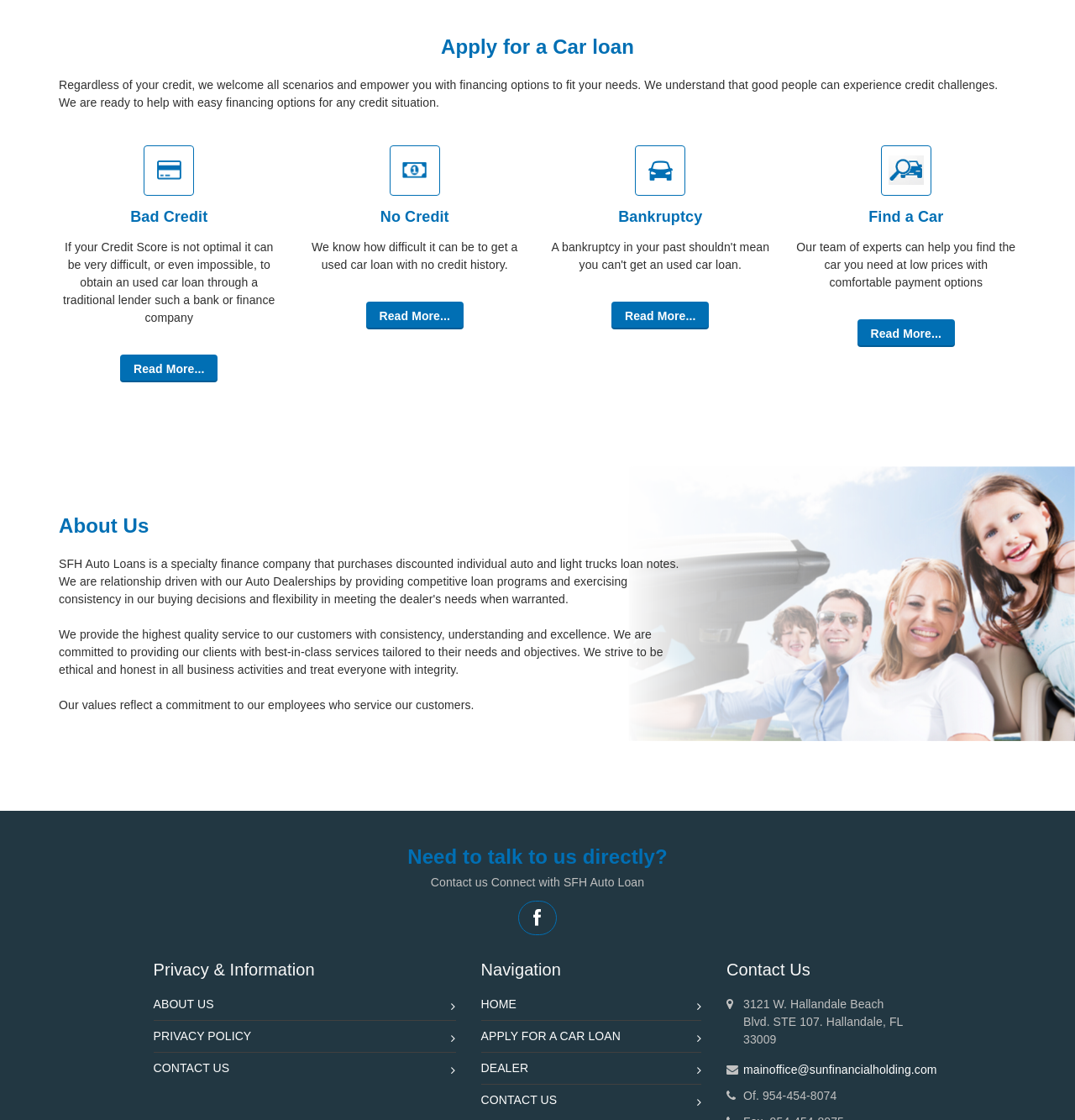Please find the bounding box coordinates (top-left x, top-left y, bottom-right x, bottom-right y) in the screenshot for the UI element described as follows: Read More...

[0.569, 0.269, 0.66, 0.294]